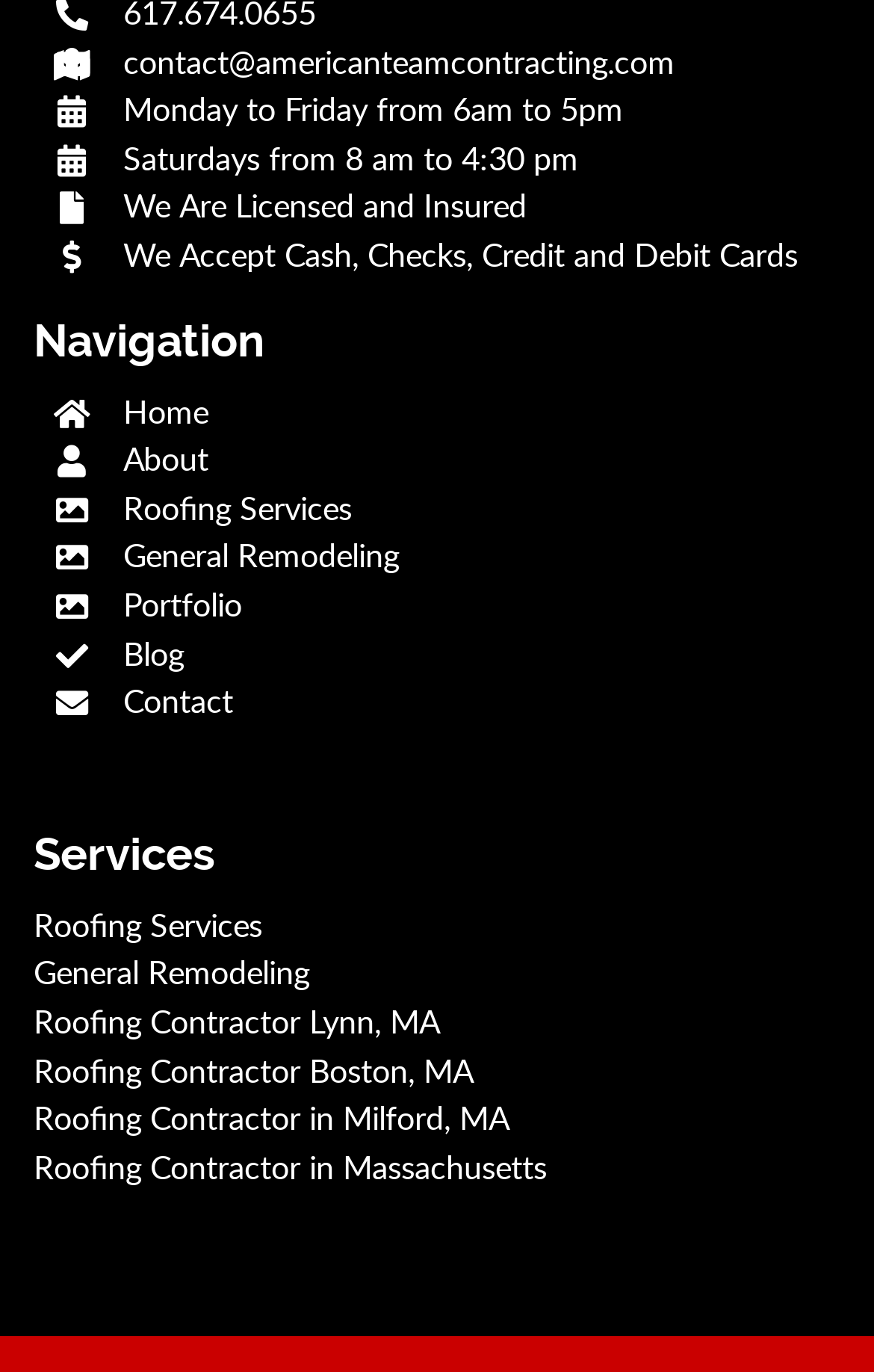Identify the bounding box coordinates for the UI element that matches this description: "Roofing Services".

[0.038, 0.657, 0.3, 0.689]